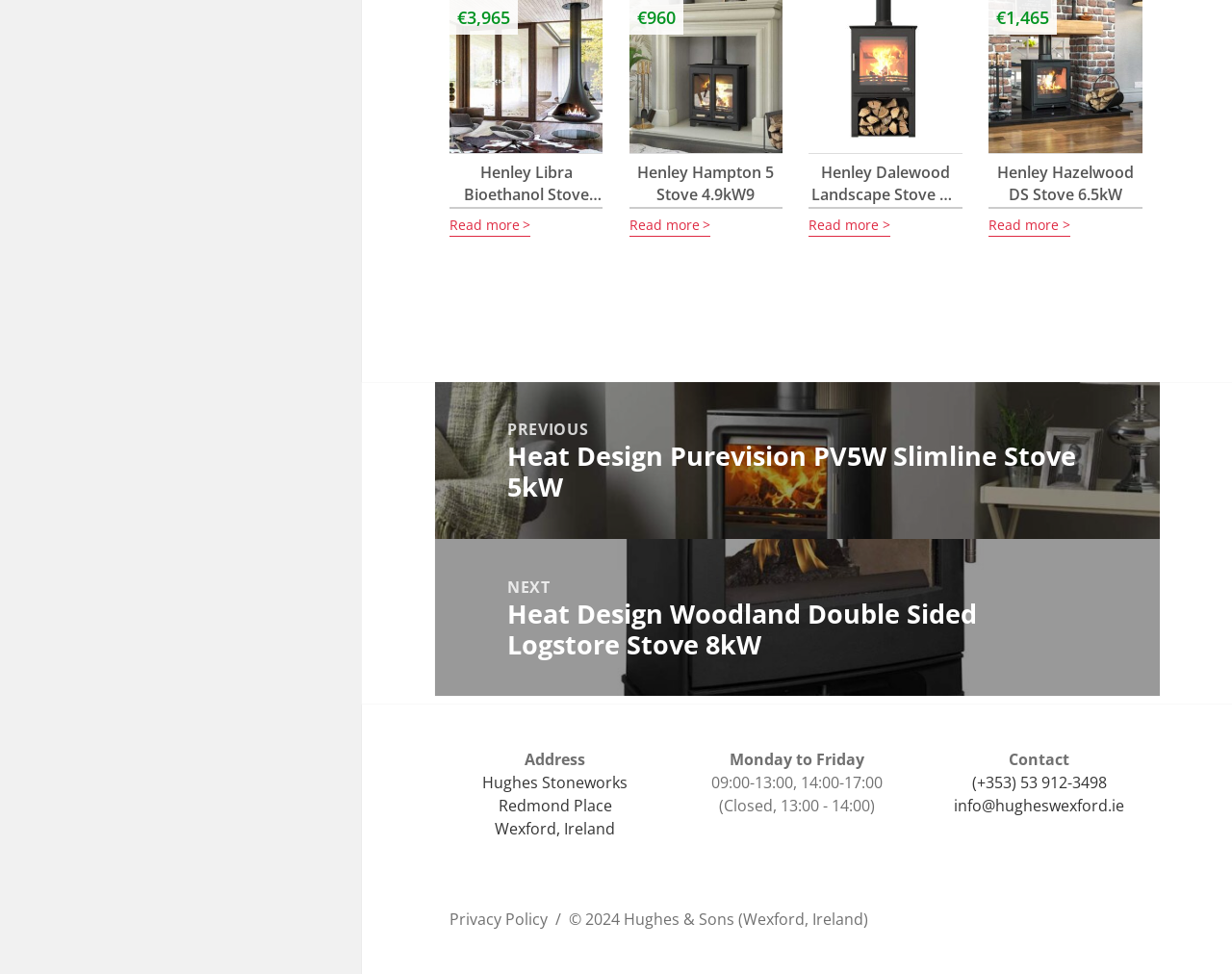What is the contact email?
Examine the image and provide an in-depth answer to the question.

I found the contact email by looking at the complementary section of the webpage, where it is listed as 'Contact' with the corresponding email 'info@hugheswexford.ie'.